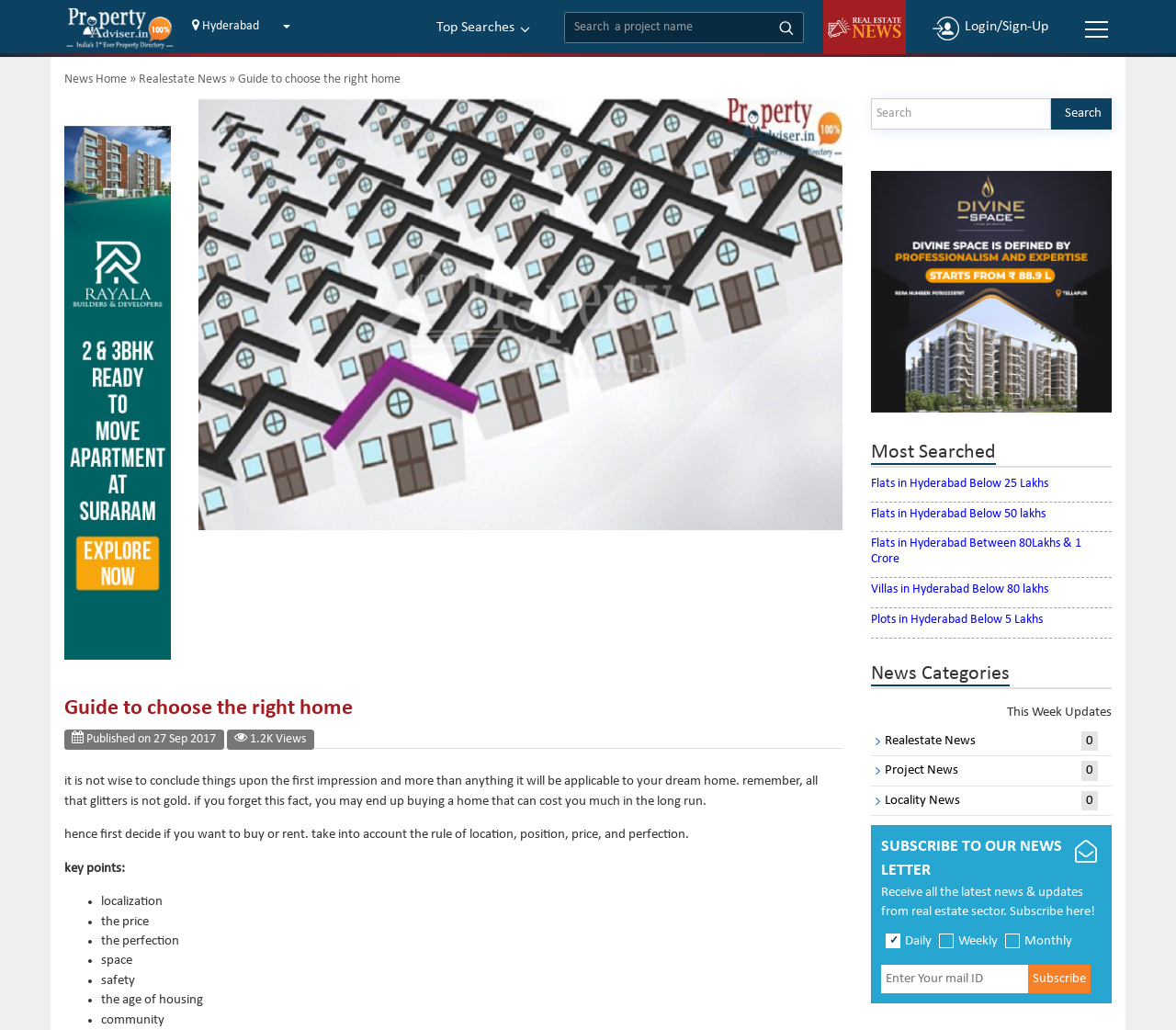Determine the bounding box for the UI element that matches this description: "title="Divine Space"".

[0.74, 0.166, 0.945, 0.4]